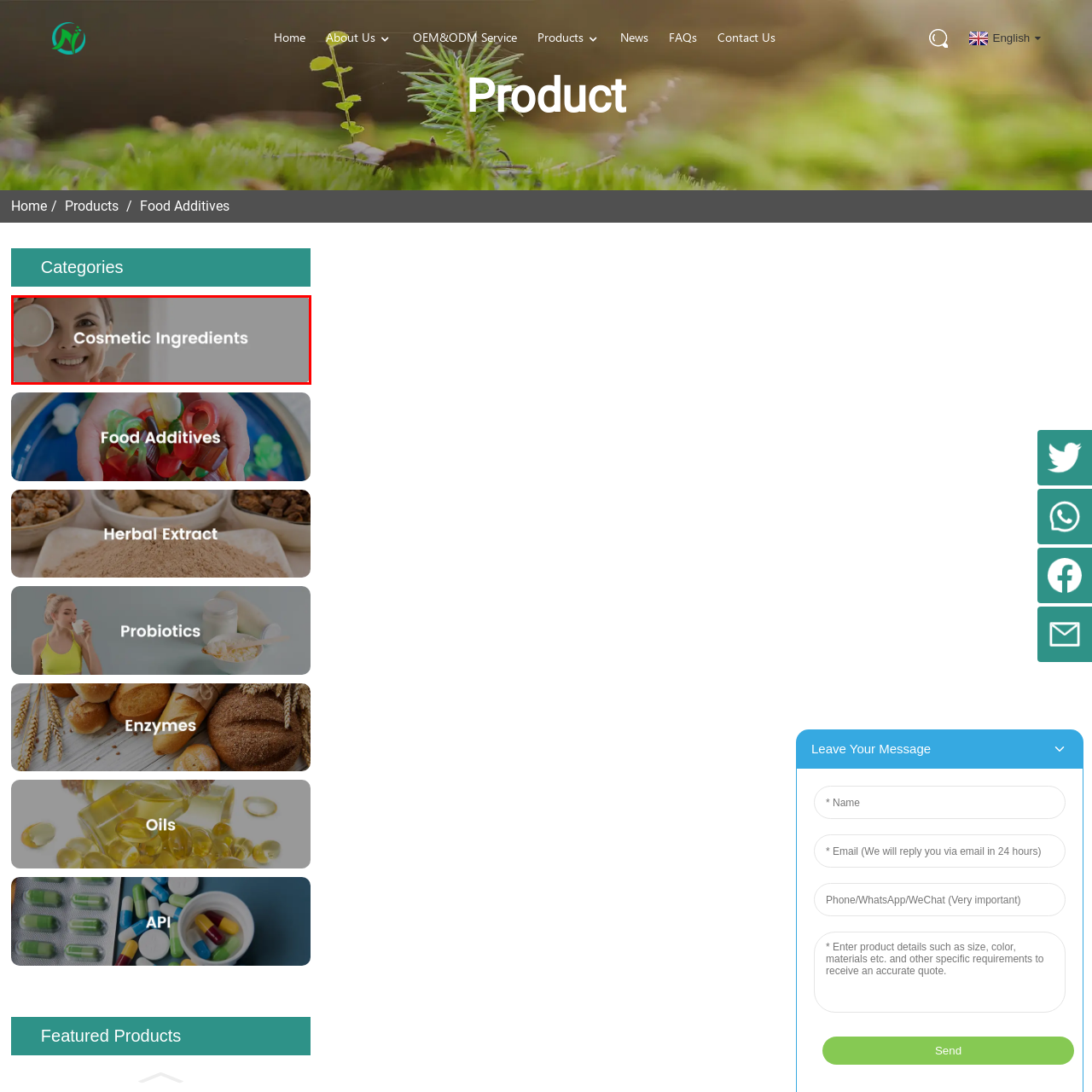Explain in detail what is happening within the highlighted red bounding box in the image.

The image features a smiling woman holding a container of cream close to her face, emphasizing the theme of cosmetic ingredients. With the background softly blurred, the focus is on the woman who seems to be showcasing the product with a sense of joy and confidence. The bold text "Cosmetic Ingredients" overlays the bottom part of the image, highlighting a category likely related to skincare or beauty products. This visual representation suggests an invitation to explore various ingredients used in cosmetics, appealing to consumers interested in personal care and beauty solutions.